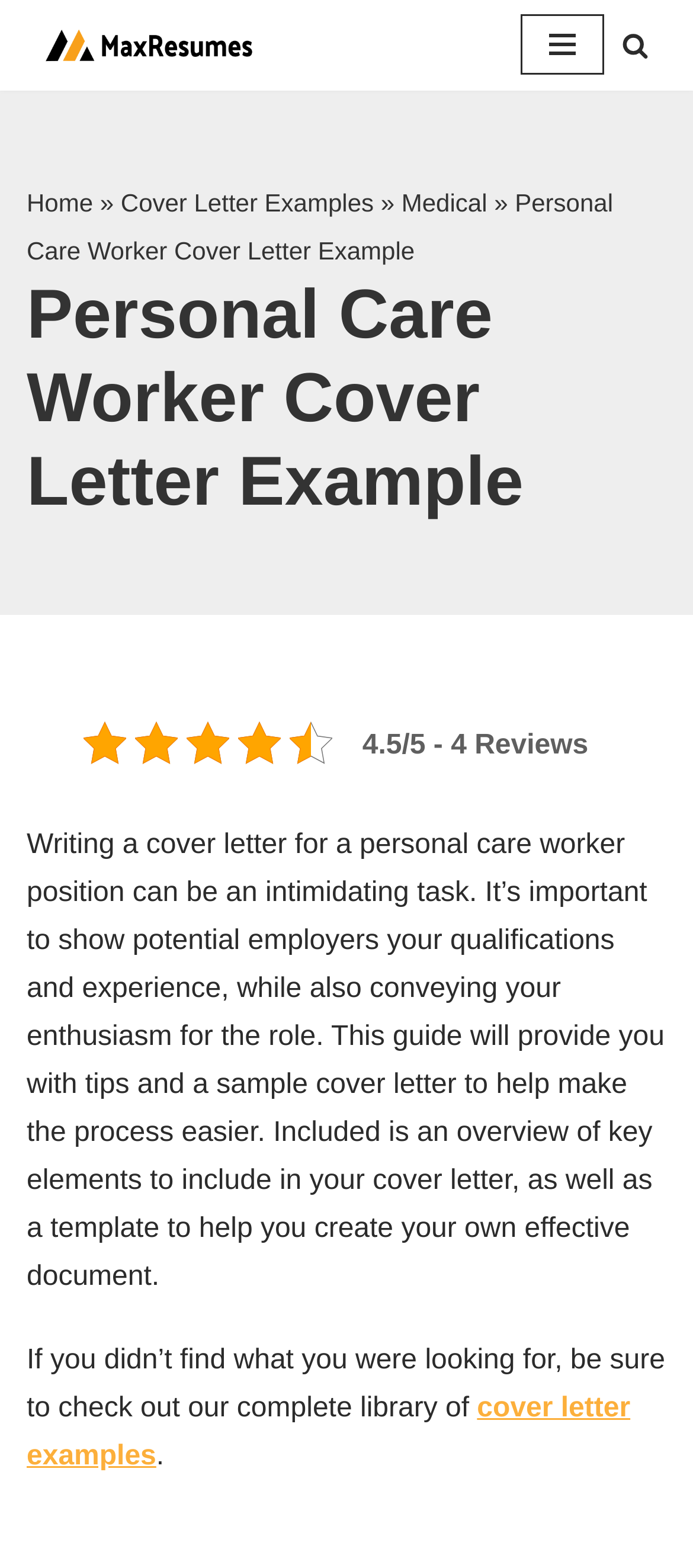Determine the bounding box coordinates for the HTML element described here: "Navigation Menu".

[0.751, 0.01, 0.872, 0.048]